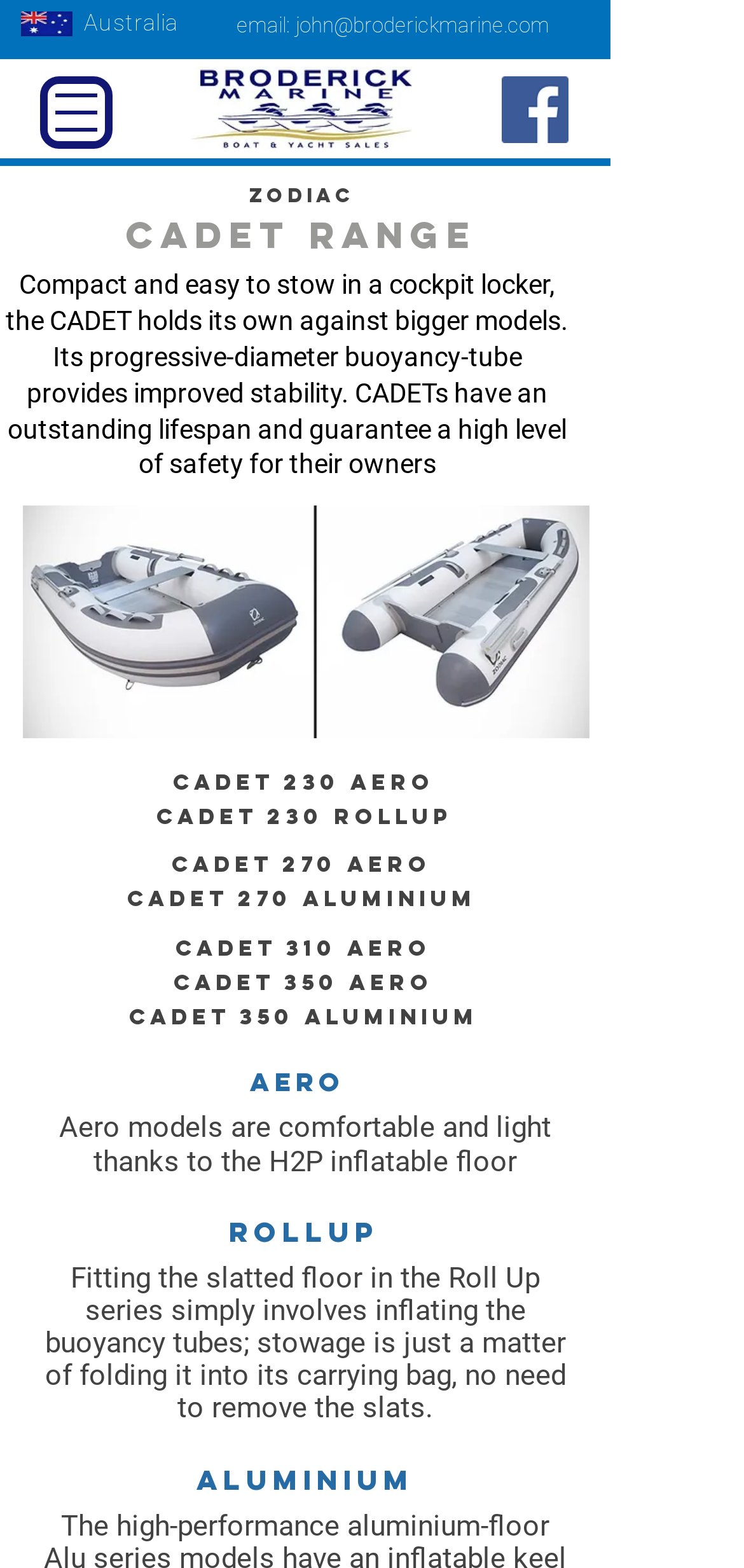Please respond in a single word or phrase: 
How many types of CADET models are listed?

6